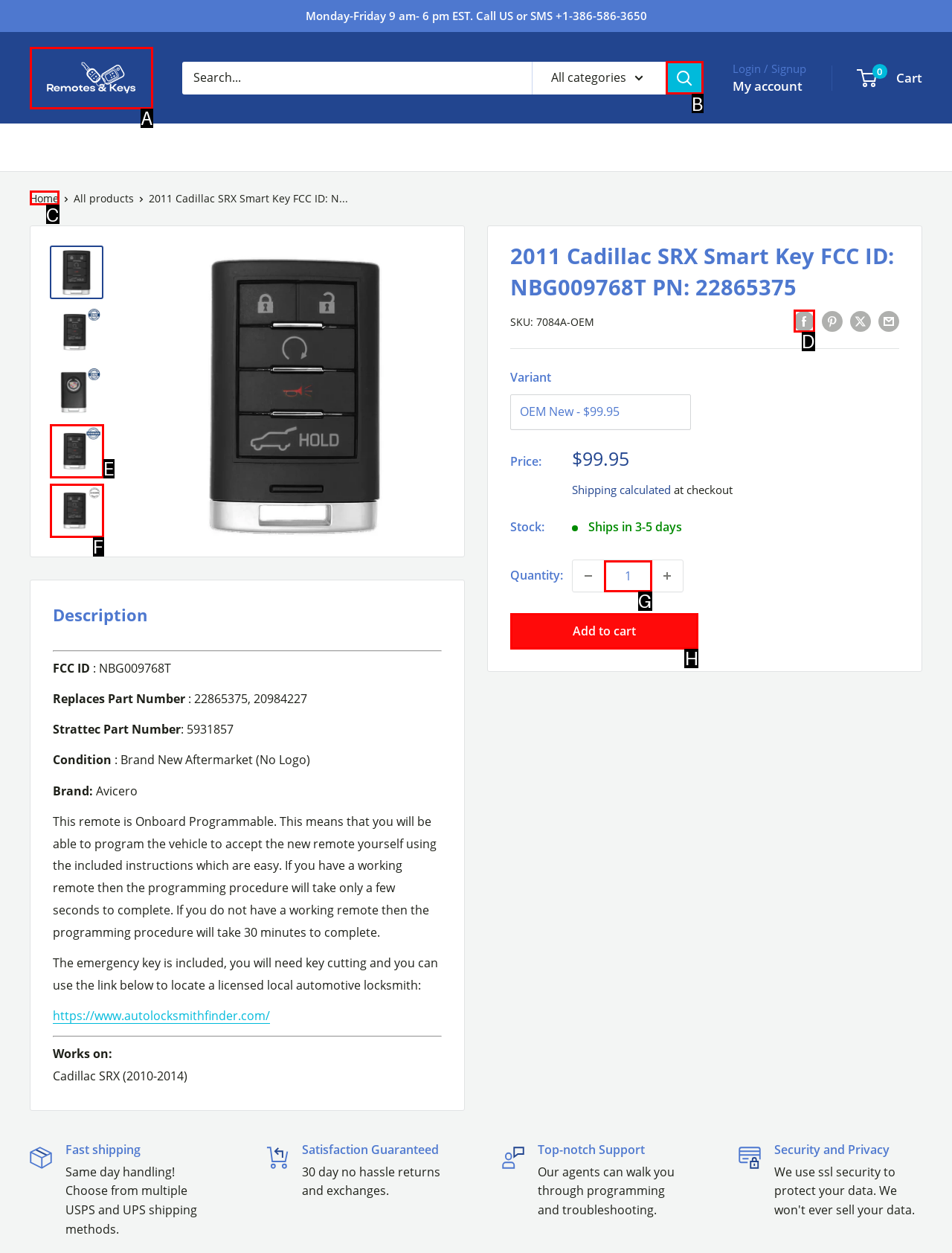Choose the option that aligns with the description: A Modern Love Story
Respond with the letter of the chosen option directly.

None